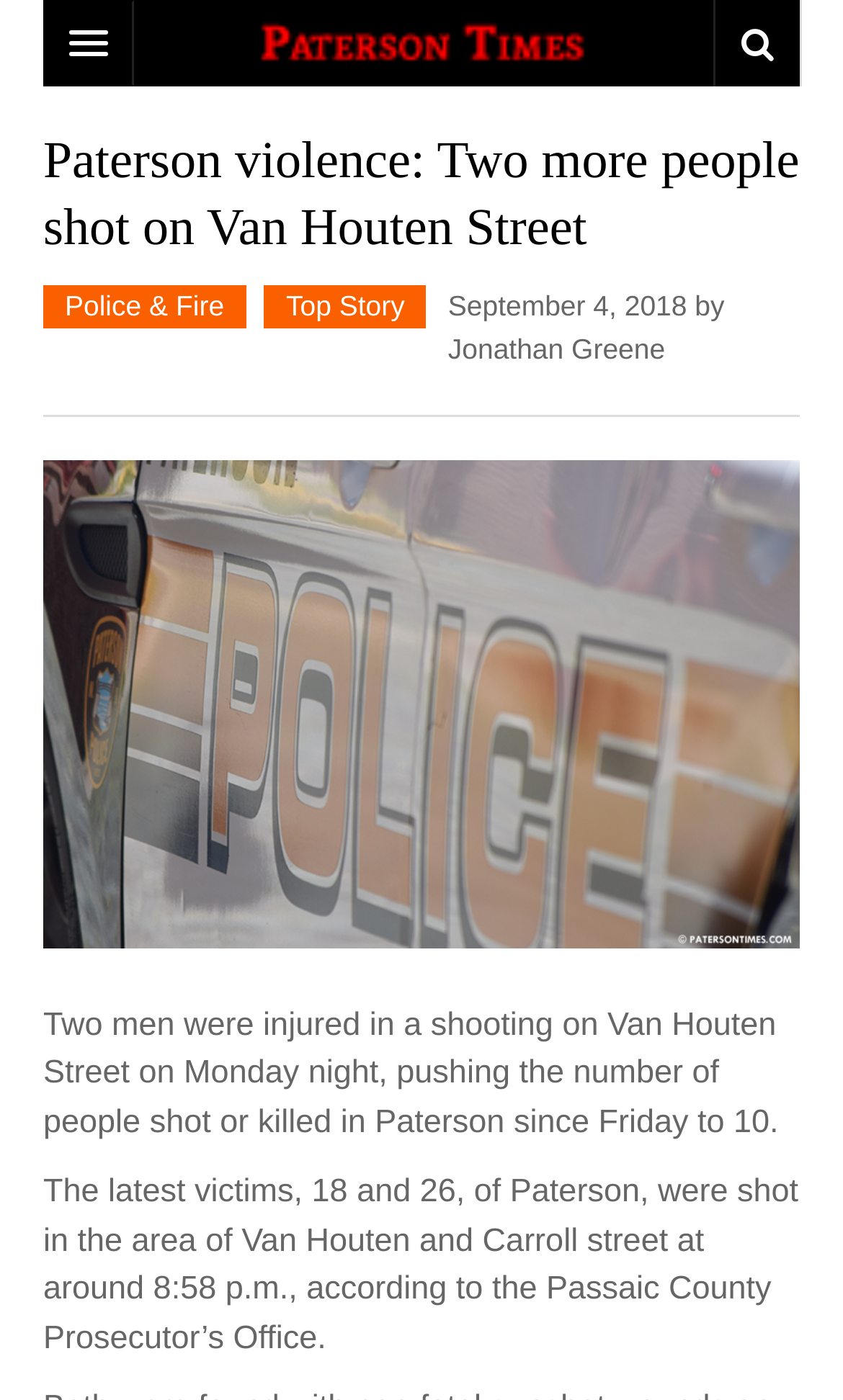Pinpoint the bounding box coordinates of the clickable element needed to complete the instruction: "Go to POLITICS page". The coordinates should be provided as four float numbers between 0 and 1: [left, top, right, bottom].

[0.051, 0.062, 0.949, 0.125]